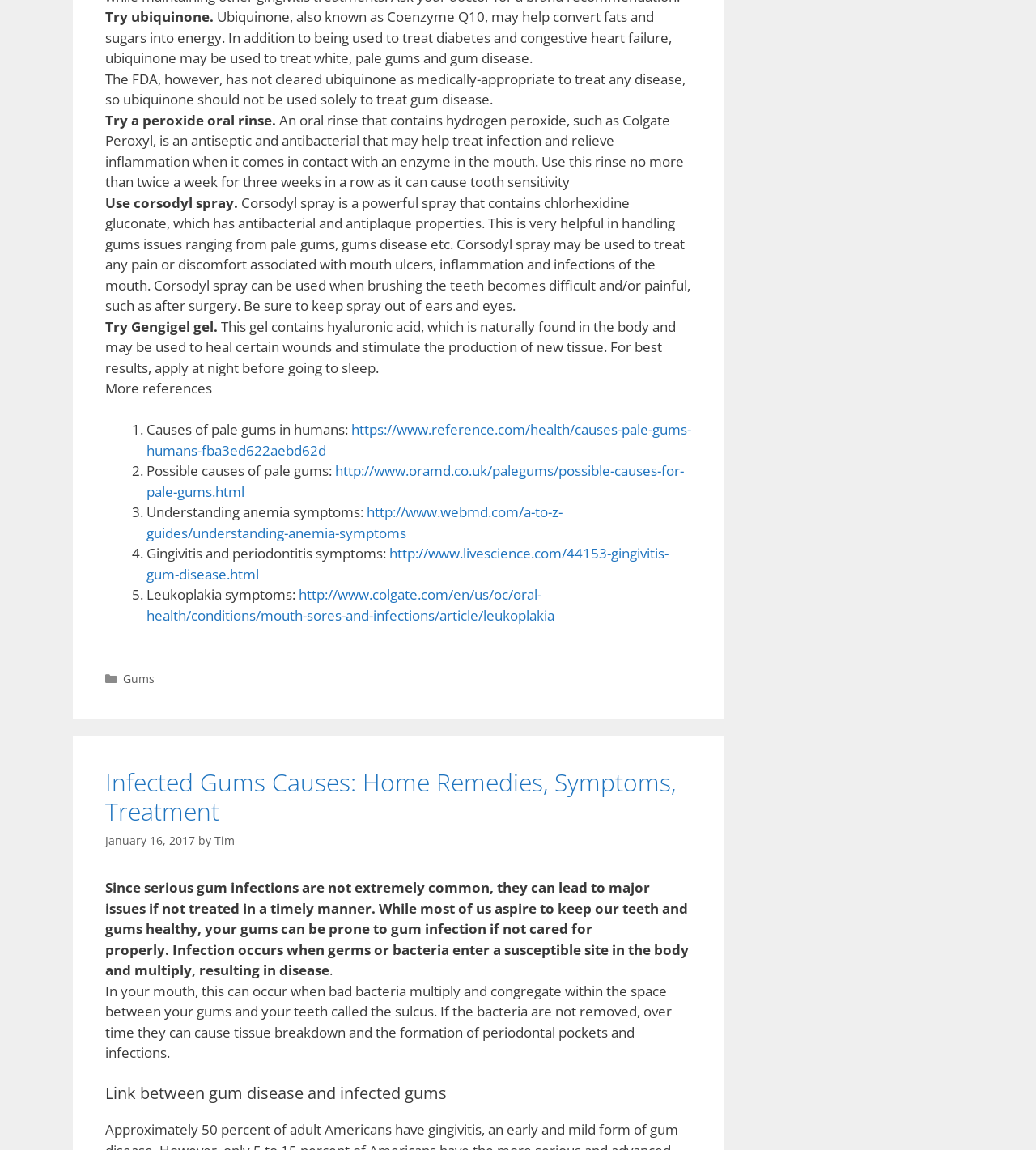How often should a peroxide oral rinse be used?
Refer to the screenshot and deliver a thorough answer to the question presented.

The webpage advises to use a peroxide oral rinse, such as Colgate Peroxyl, no more than twice a week for three weeks in a row, as it can cause tooth sensitivity.